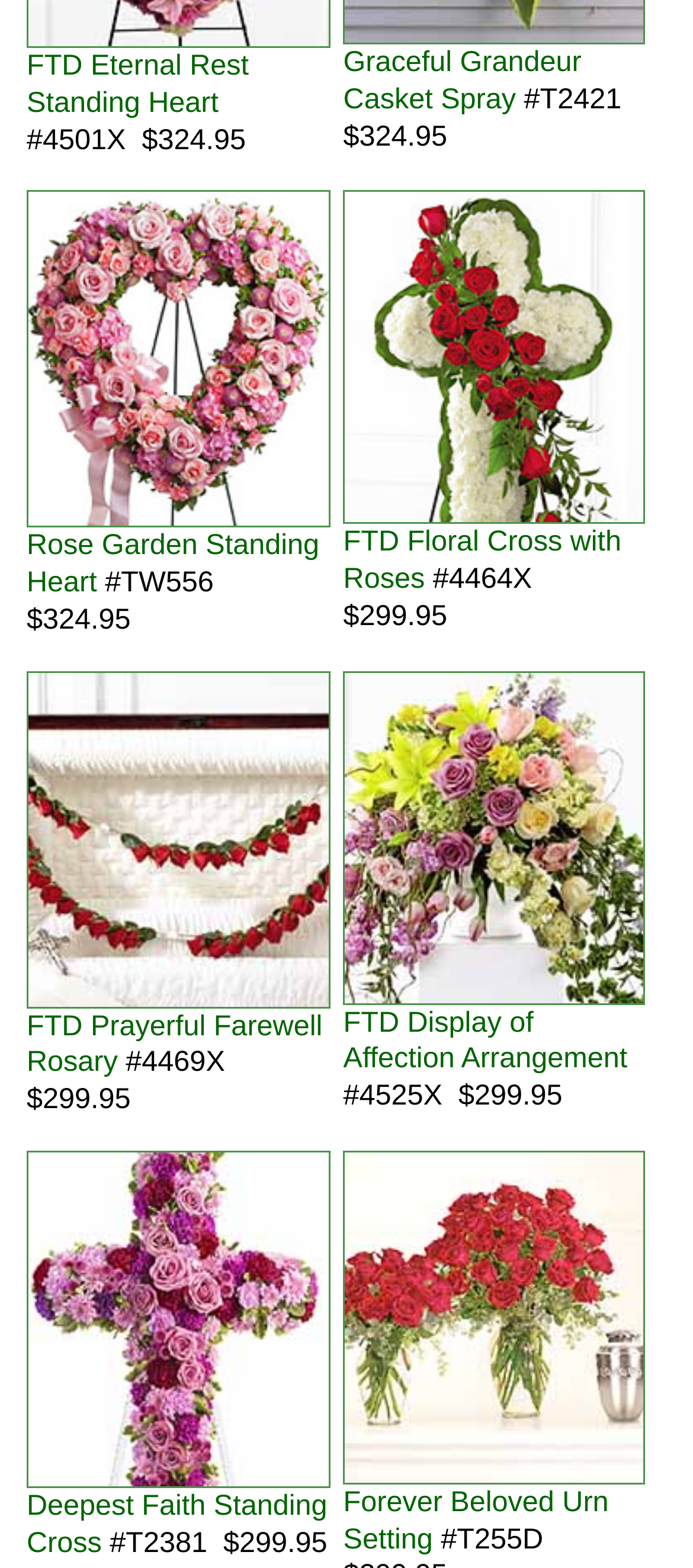Identify the bounding box coordinates of the clickable region to carry out the given instruction: "Explore Rose Garden Standing Heart".

[0.038, 0.216, 0.478, 0.239]